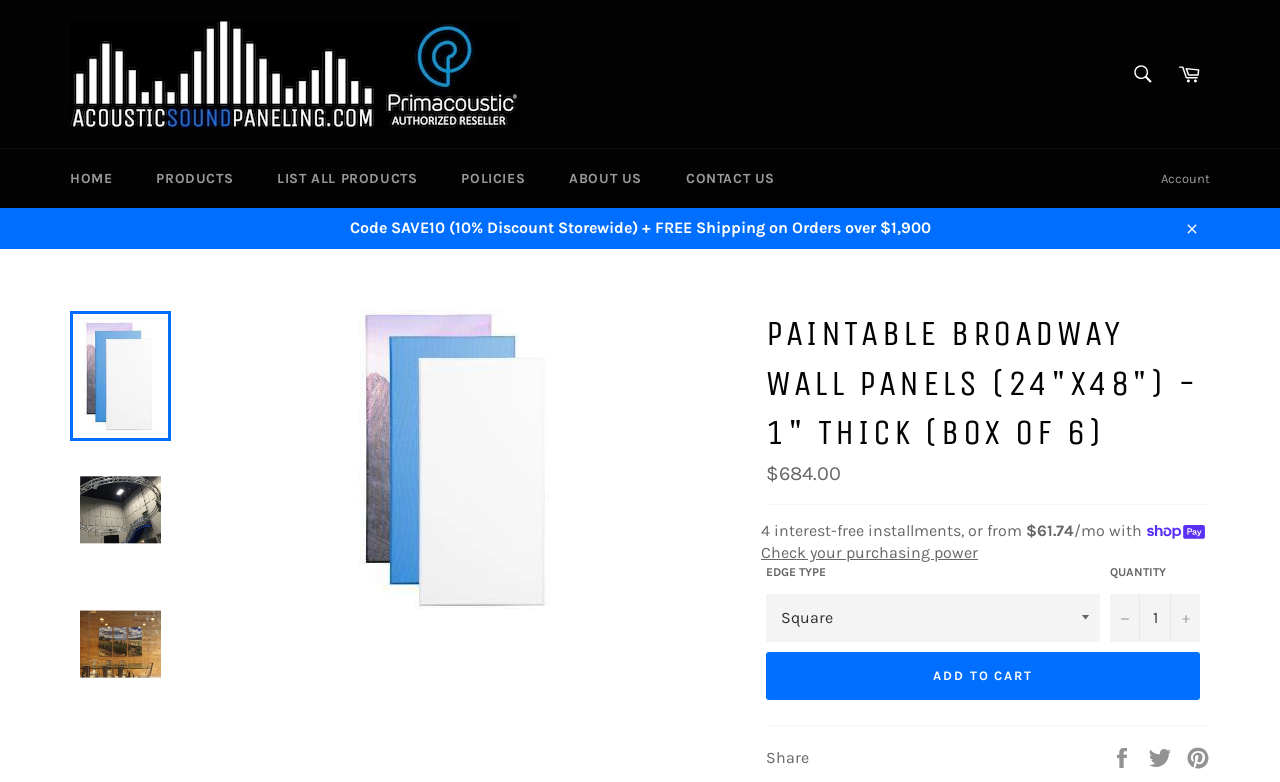What is the interest-free installment amount?
Based on the screenshot, respond with a single word or phrase.

$61.74